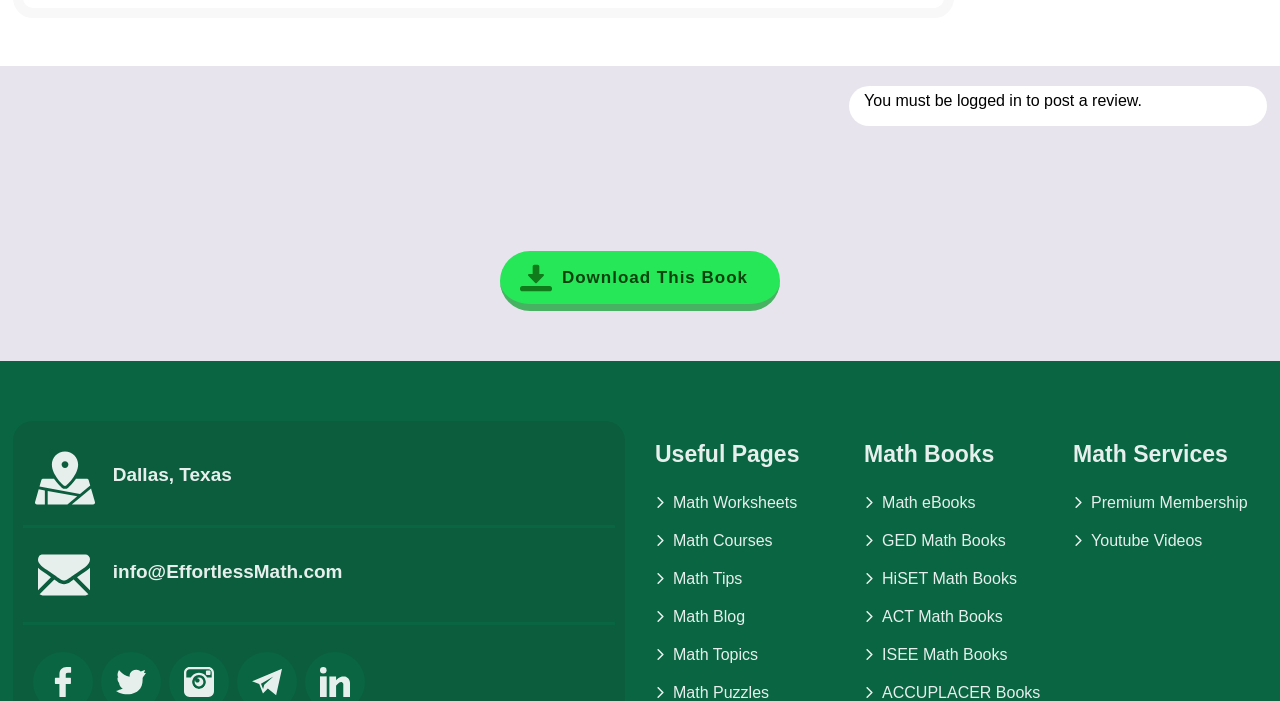What is the location mentioned on the webpage?
We need a detailed and exhaustive answer to the question. Please elaborate.

The webpage has a static text element displaying 'Dallas, Texas', which suggests that this is the location mentioned on the webpage.